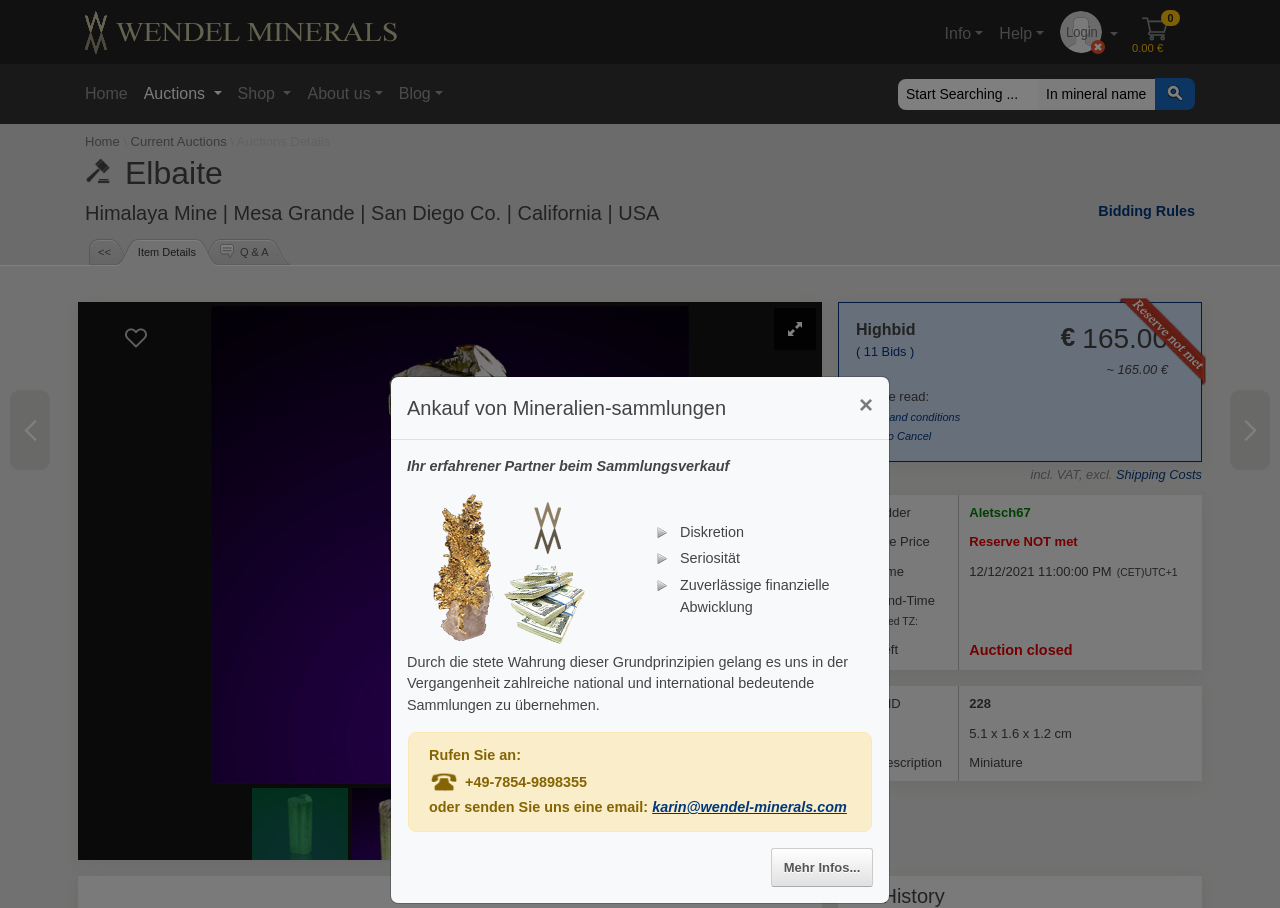Using the provided element description "AFL Team Selections", determine the bounding box coordinates of the UI element.

None